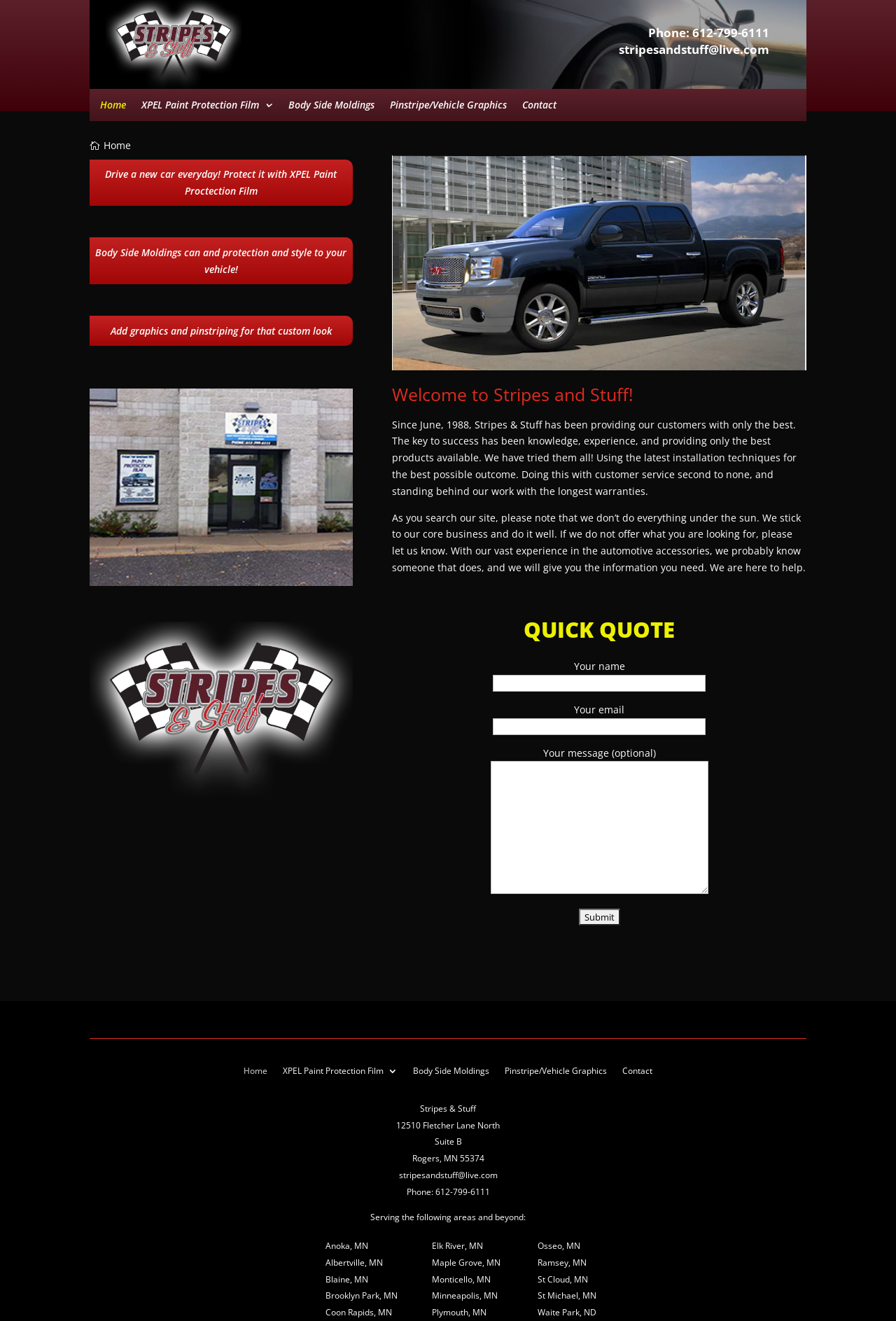Using a single word or phrase, answer the following question: 
What is the purpose of the form on the webpage?

To contact Stripes and Stuff